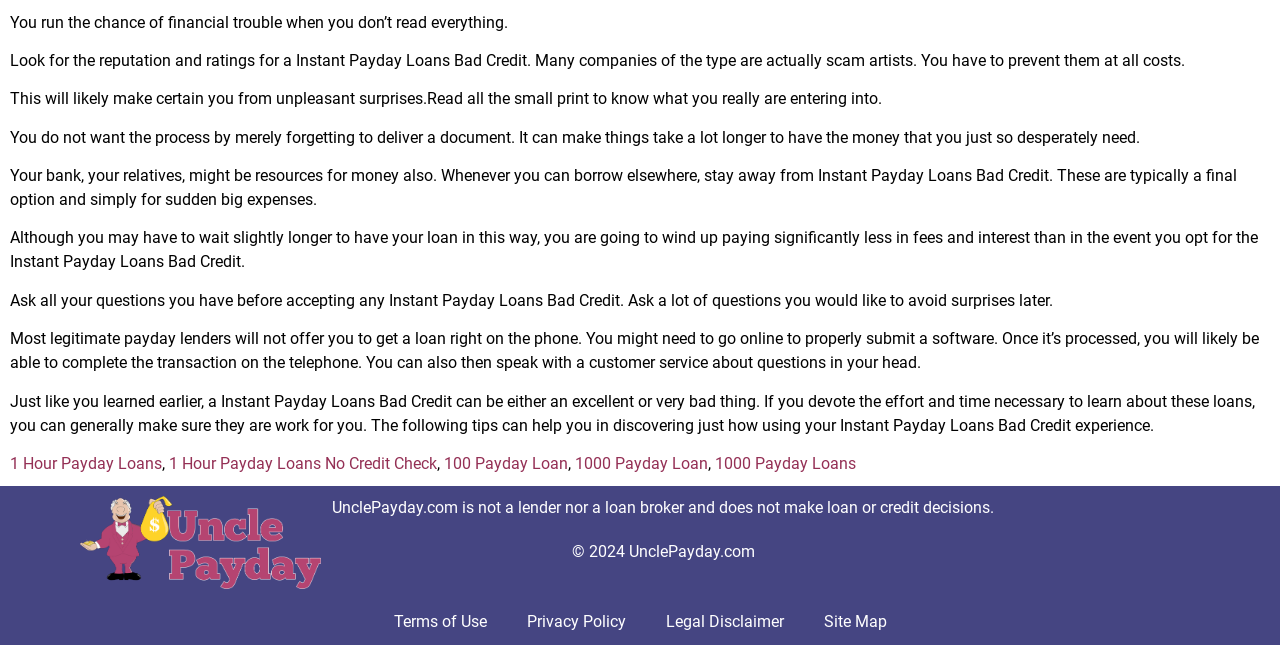What is the name of the website?
Can you give a detailed and elaborate answer to the question?

The website's name is mentioned in the static text element at the bottom of the page, which also includes a copyright notice.